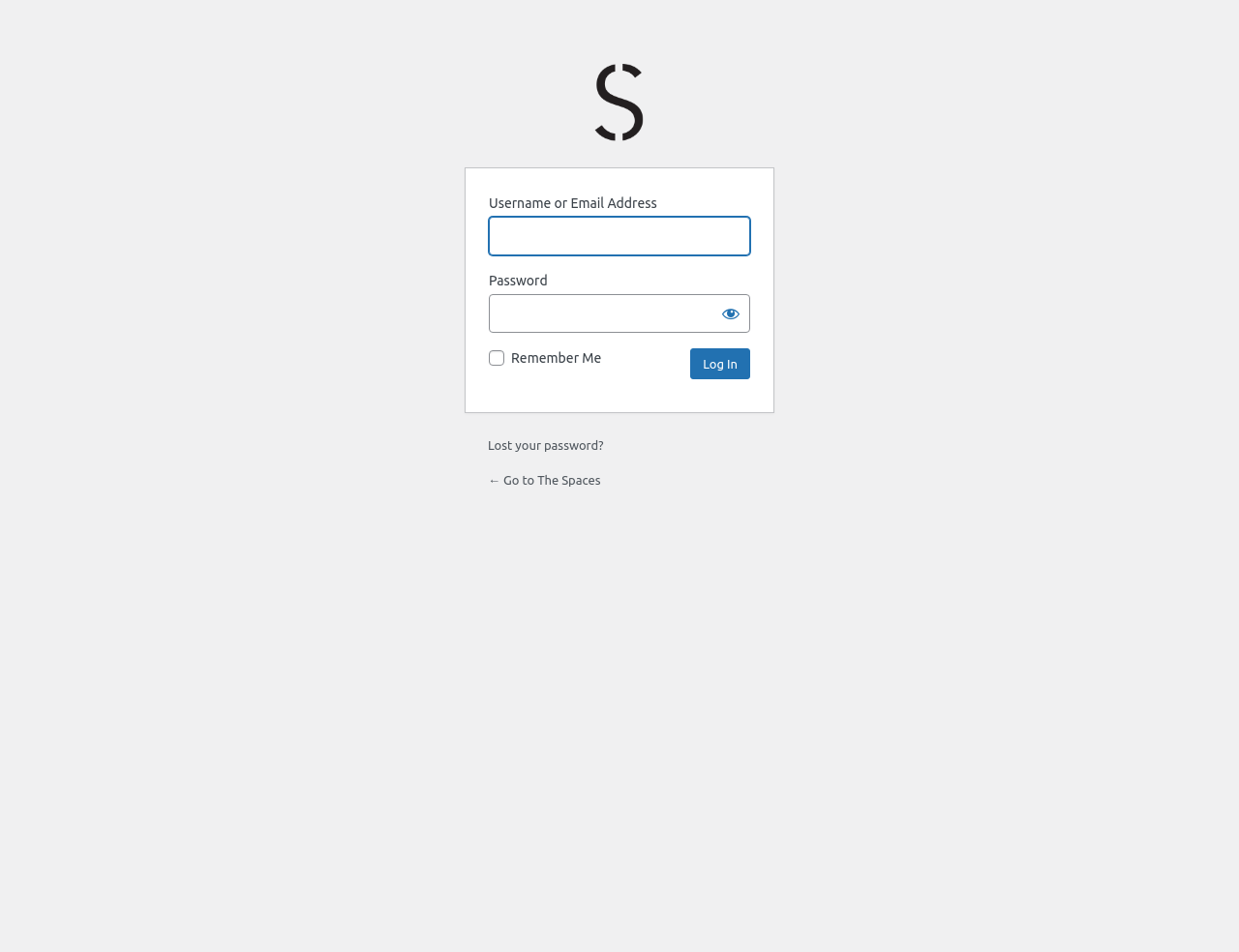Please answer the following question using a single word or phrase: 
What is the purpose of the text box at the top?

Username or Email Address